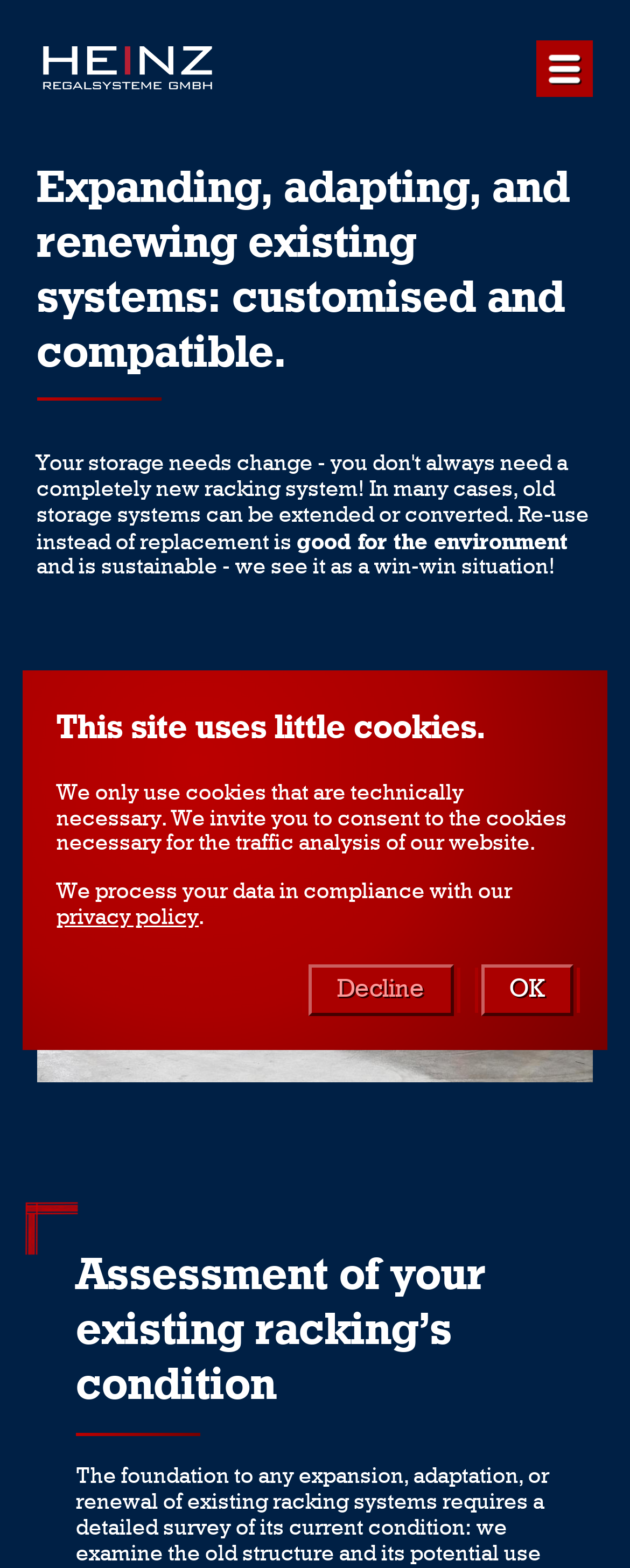Write an exhaustive caption that covers the webpage's main aspects.

The webpage is about Heinz Racking Systems, a company that specializes in expanding, adapting, and renewing existing systems. At the top of the page, there is a logo of Heinz Regalsysteme GmbH on the left side, and a "Show/hide menu" icon on the right side. Below the logo, there is a heading that repeats the title of the webpage.

On the top-right corner of the page, there is a notification about the use of cookies, which includes a heading, a paragraph of text, and a link to the privacy policy. Below this notification, there are two buttons, "Decline" and "OK", which are likely related to the cookie consent.

The main content of the page is divided into sections. The first section has a heading and two paragraphs of text, which discuss the benefits of renewing existing systems, including being good for the environment and sustainable. Below this section, there is a large image that illustrates the concept of renewing a warehouse with Heinz Racking Systems.

Further down the page, there is another section with a heading that talks about assessing the condition of existing racking systems. This section appears to be a separate topic from the previous one, and may be a service offered by the company.